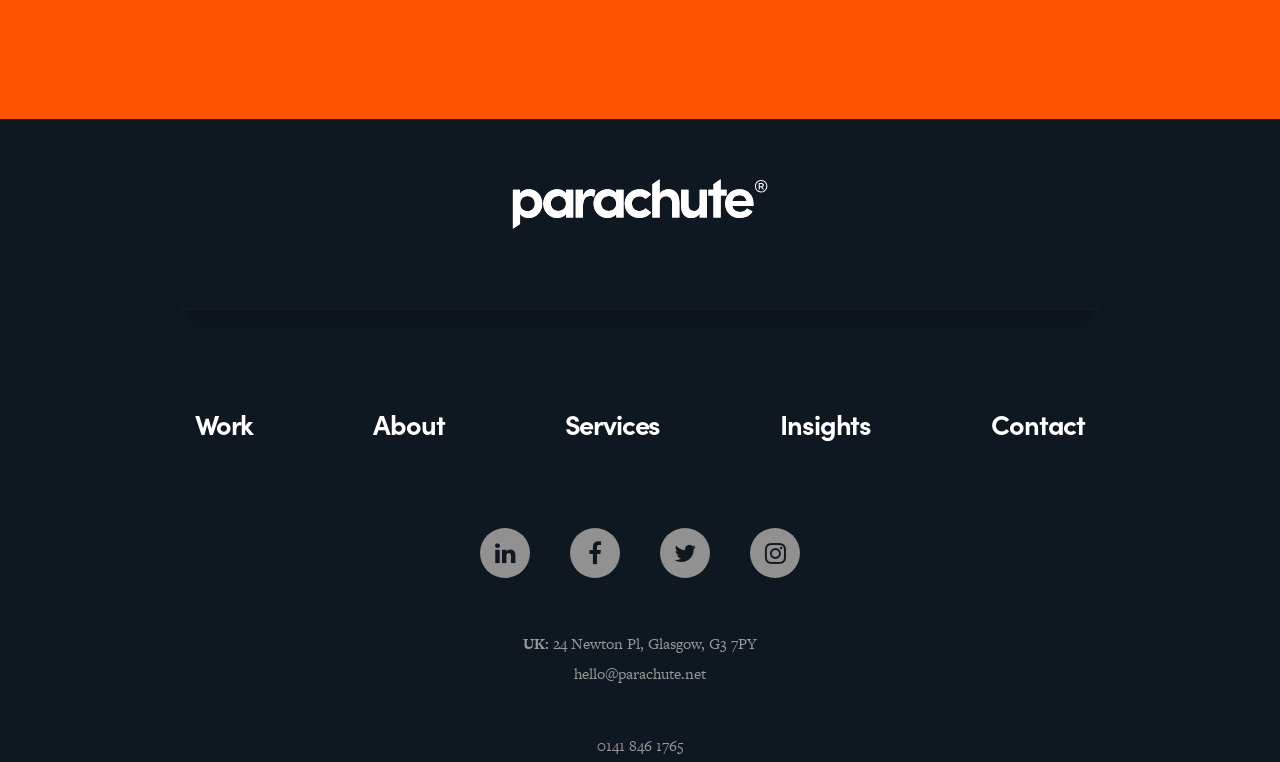Please provide the bounding box coordinates for the element that needs to be clicked to perform the instruction: "Click on About". The coordinates must consist of four float numbers between 0 and 1, formatted as [left, top, right, bottom].

[0.245, 0.512, 0.394, 0.6]